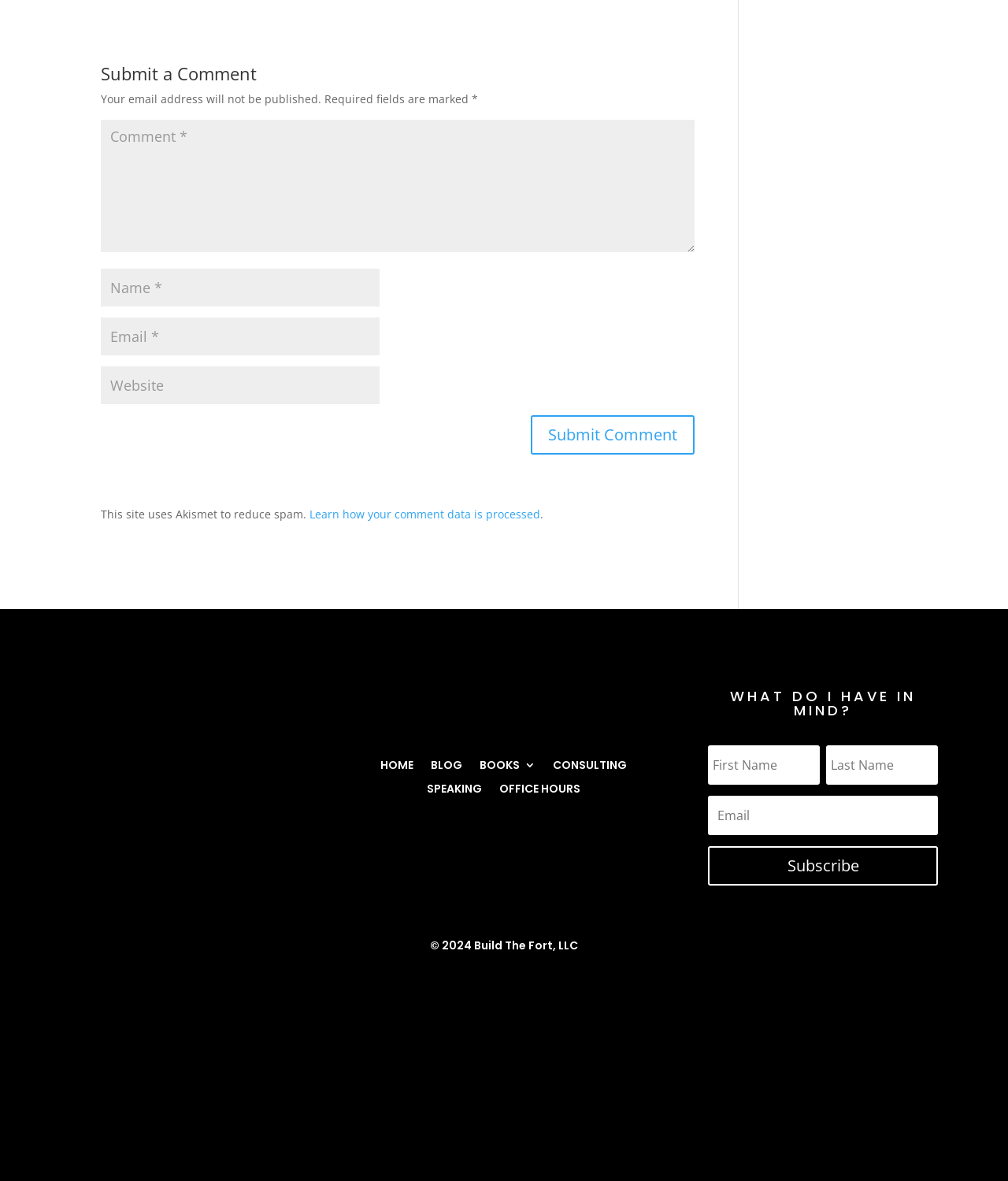Locate the UI element described by input value="Website" name="url" and provide its bounding box coordinates. Use the format (top-left x, top-left y, bottom-right x, bottom-right y) with all values as floating point numbers between 0 and 1.

[0.1, 0.31, 0.377, 0.342]